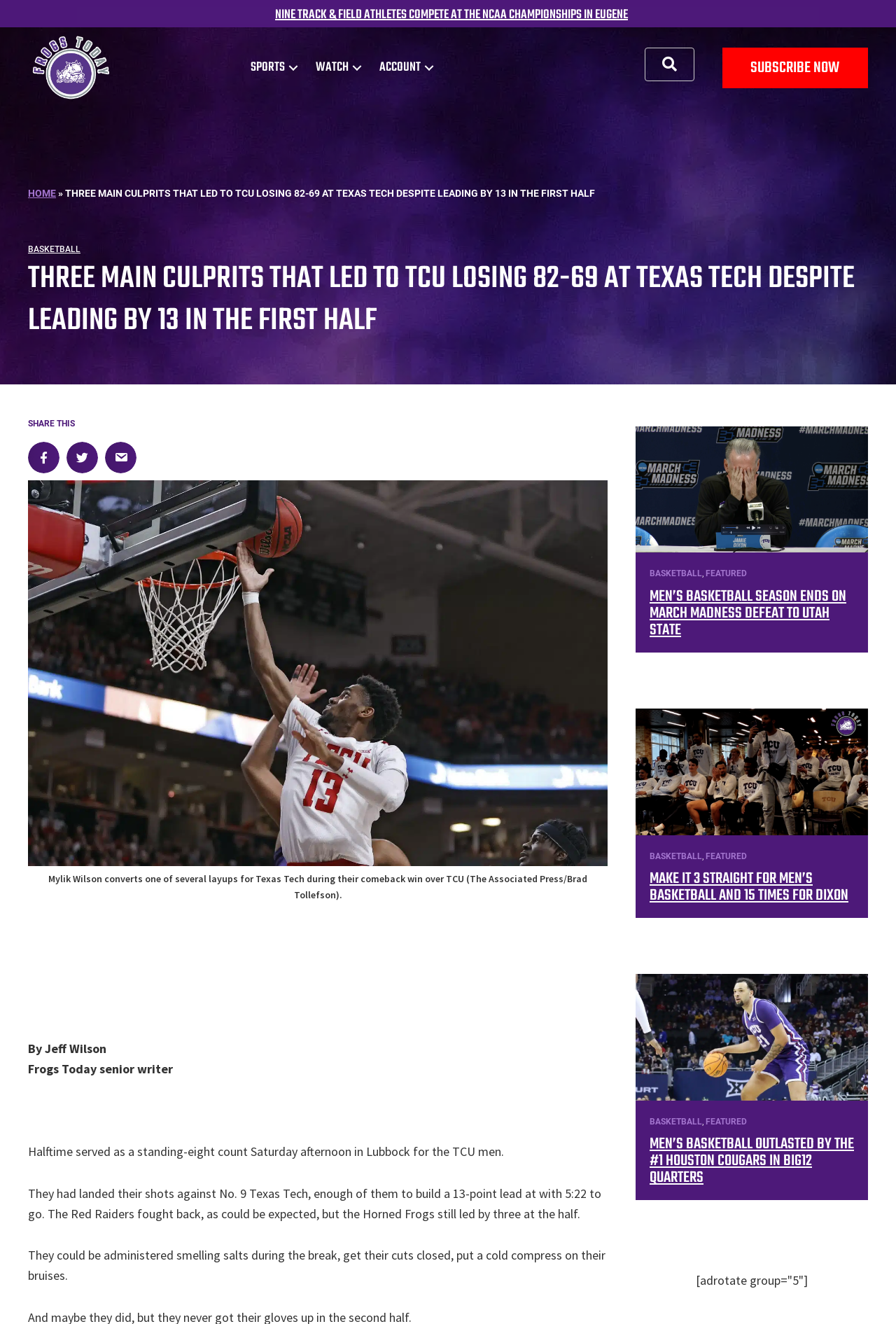What is the name of the sports team?
Based on the image, provide a one-word or brief-phrase response.

TCU